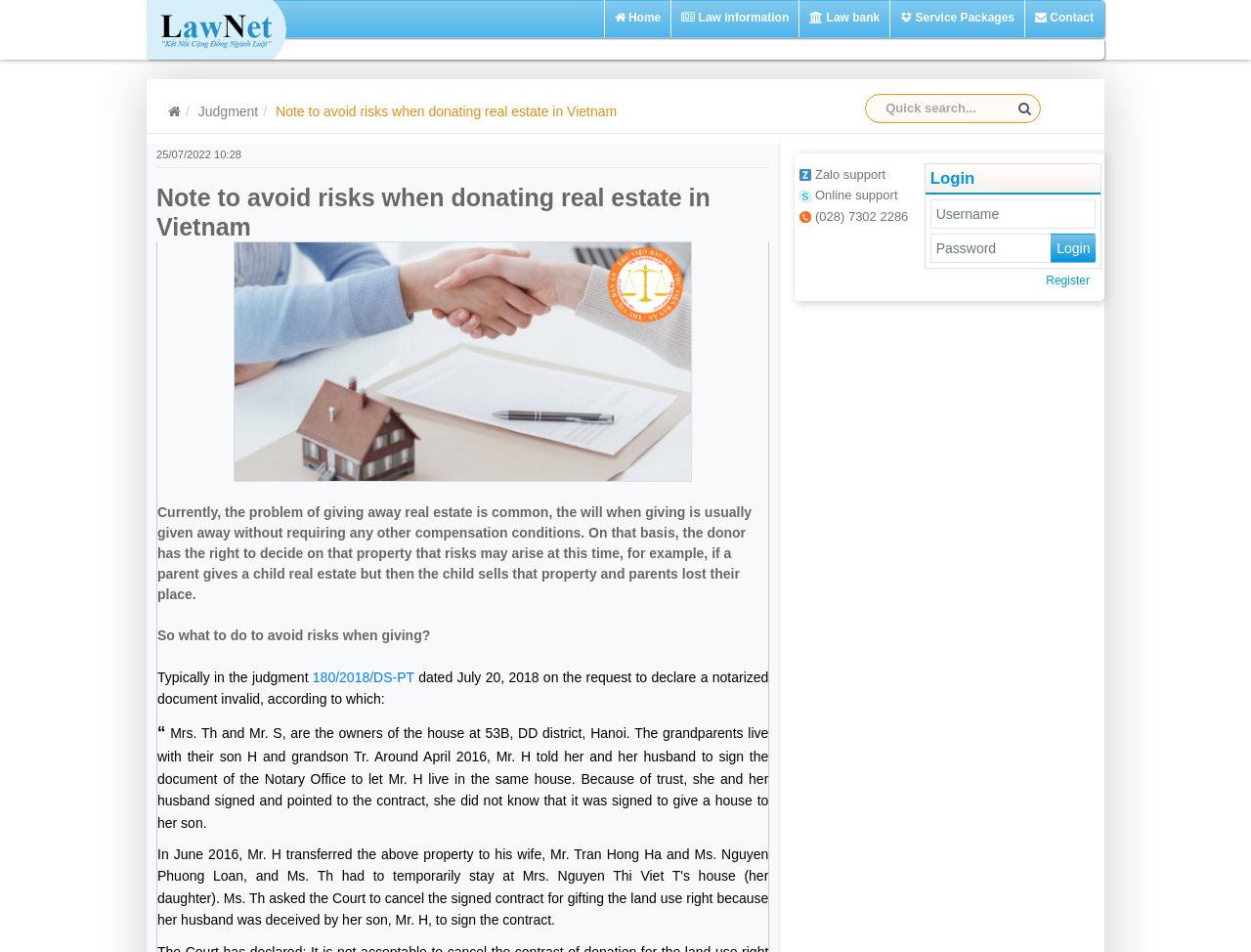What is the date of the judgment mentioned?
Refer to the image and give a detailed answer to the question.

The date of the judgment mentioned in the webpage is found in the text 'Typically in the judgment 180/2018/DS-PT dated July 20, 2018...' which is located in the main content area of the webpage.